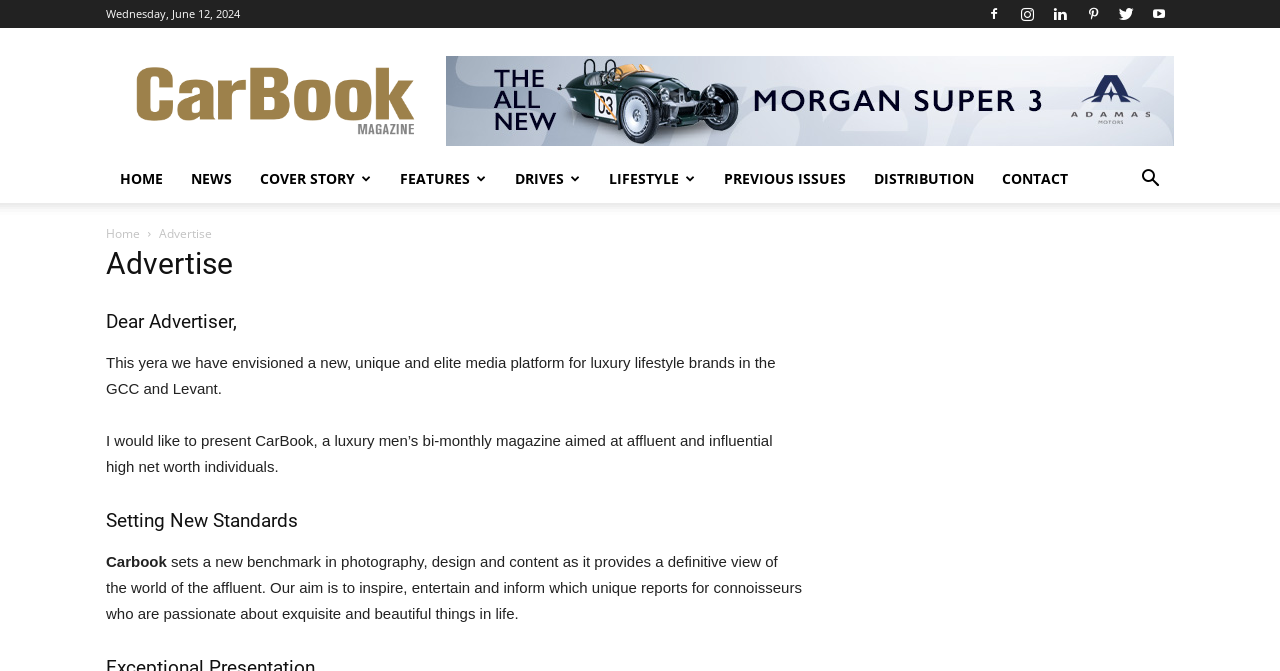Determine the bounding box coordinates for the element that should be clicked to follow this instruction: "Click the button with a right arrow icon". The coordinates should be given as four float numbers between 0 and 1, in the format [left, top, right, bottom].

[0.88, 0.255, 0.917, 0.283]